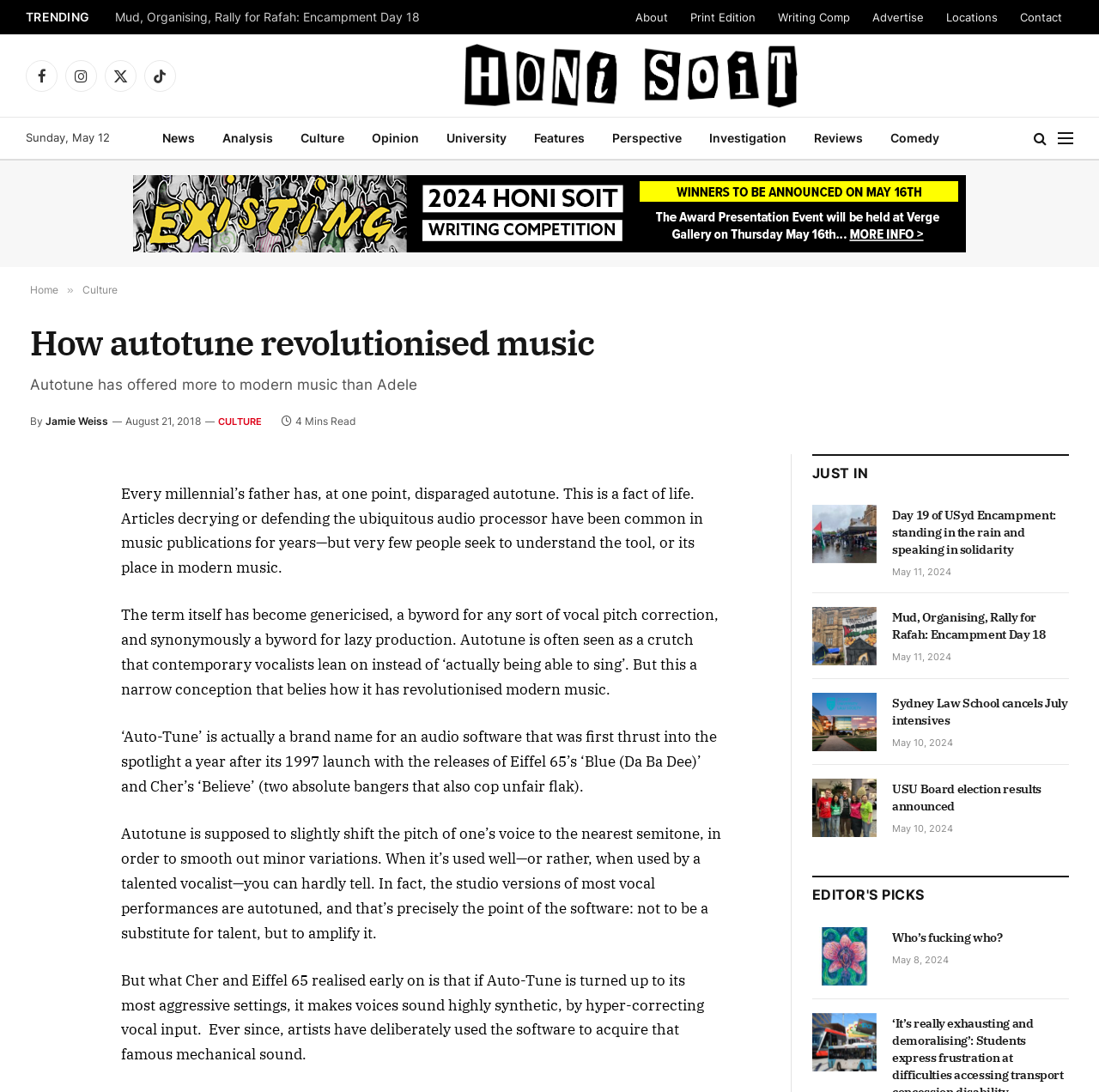Locate the bounding box coordinates of the UI element described by: "title="USU Board election results announced"". Provide the coordinates as four float numbers between 0 and 1, formatted as [left, top, right, bottom].

[0.739, 0.713, 0.798, 0.767]